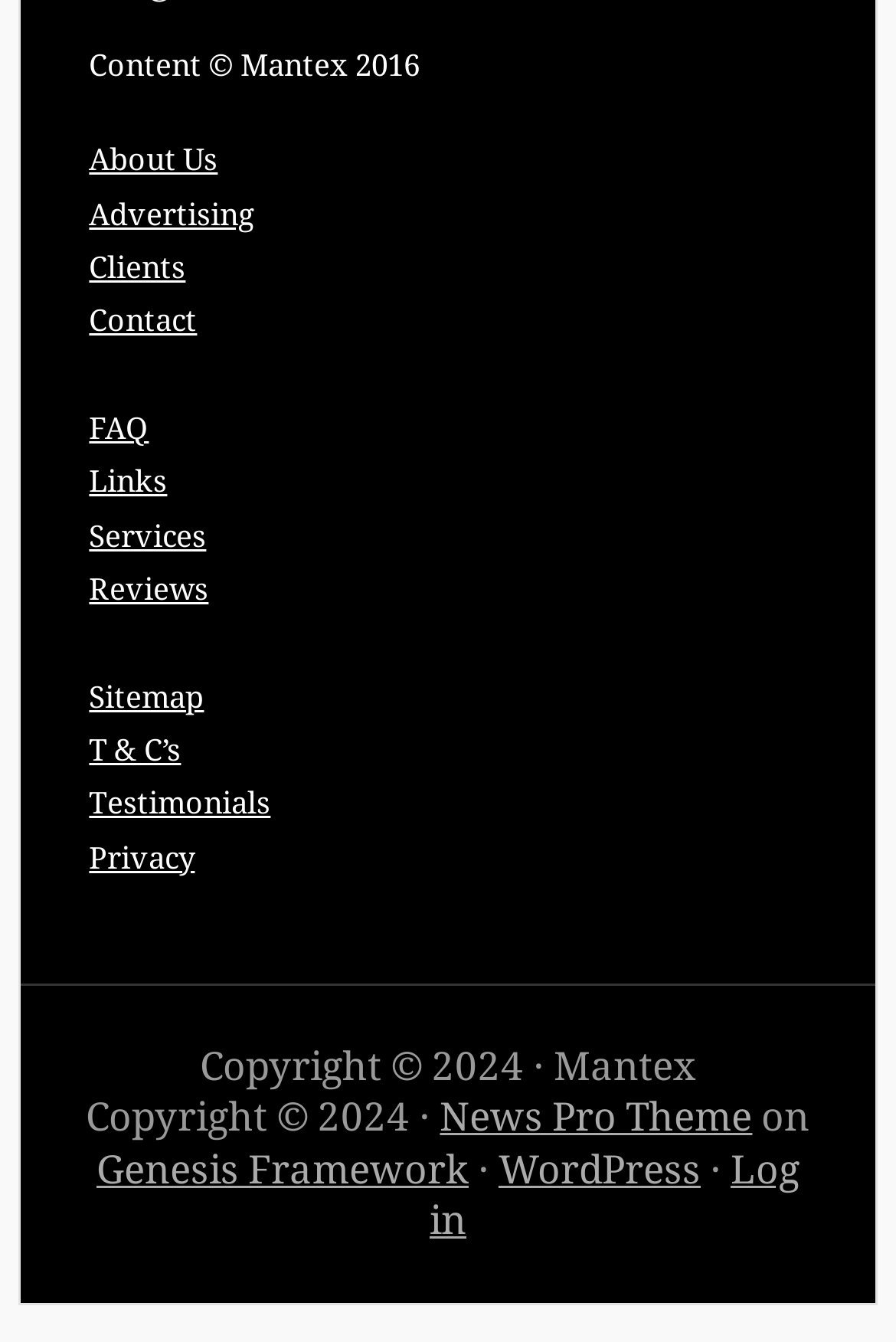Find the bounding box coordinates of the area that needs to be clicked in order to achieve the following instruction: "View the file". The coordinates should be specified as four float numbers between 0 and 1, i.e., [left, top, right, bottom].

None